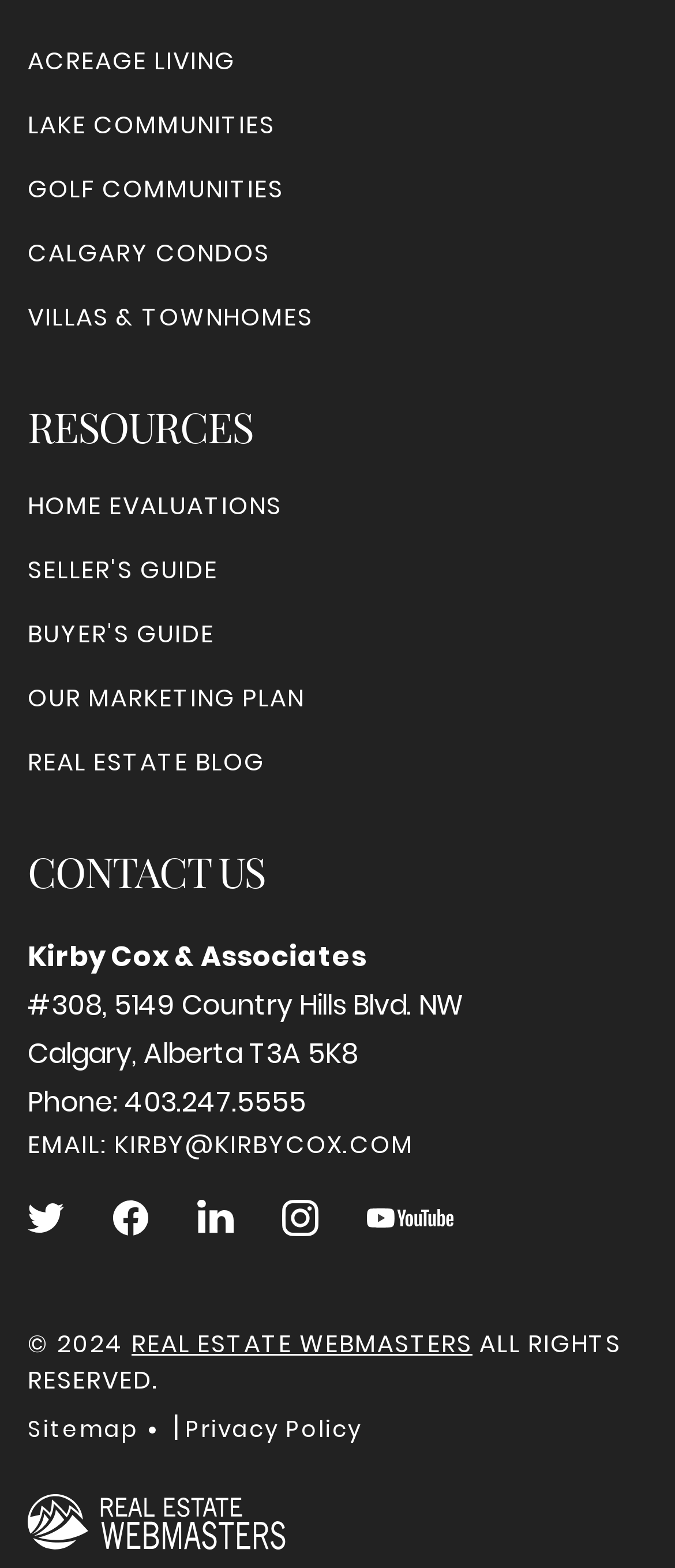What type of communities are listed on the webpage?
Using the screenshot, give a one-word or short phrase answer.

ACREAGE, LAKE, GOLF